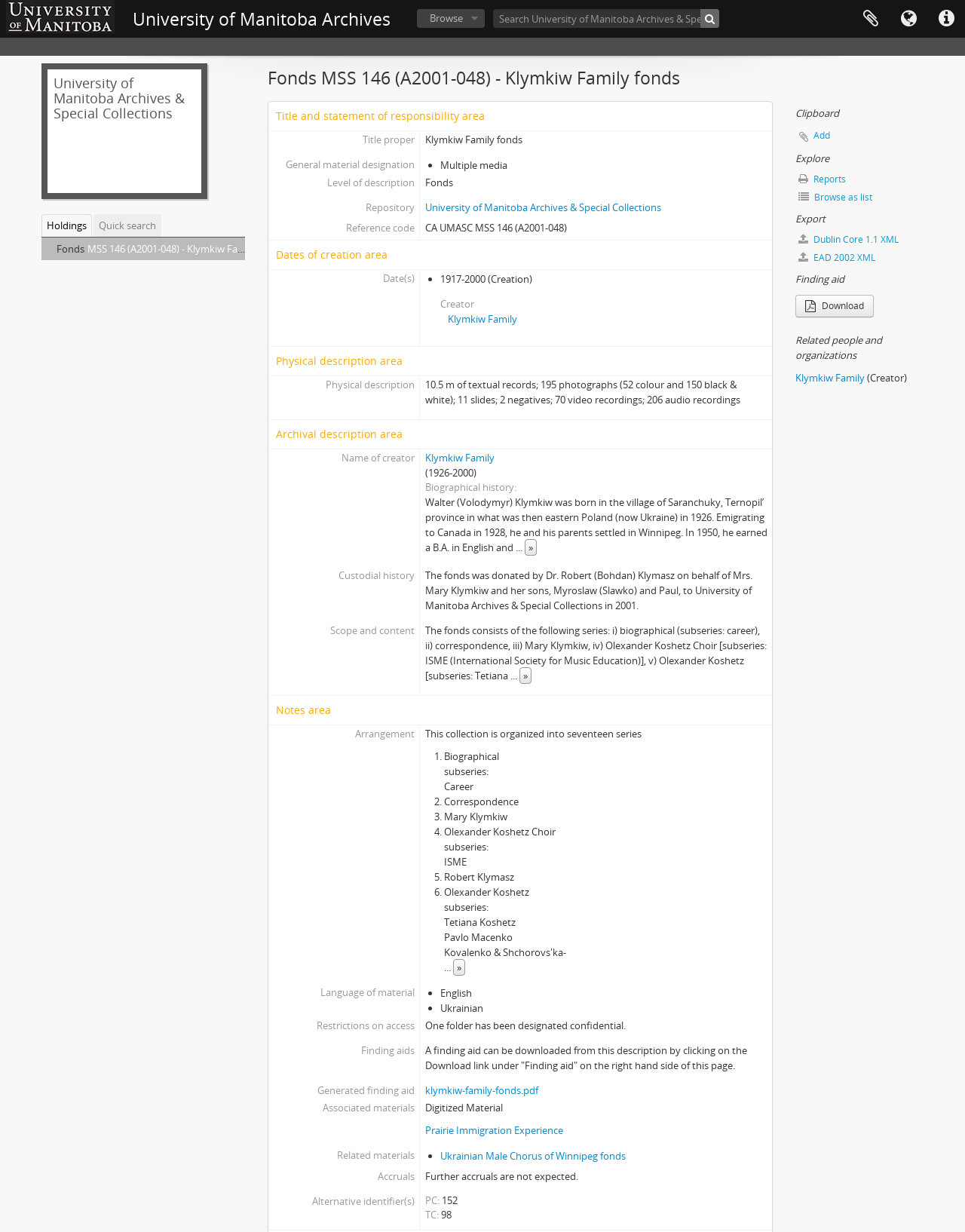What is the physical description of the fonds?
Please respond to the question with a detailed and well-explained answer.

The physical description of the fonds can be found in the StaticText '10.5 m of textual records; 195 photographs (52 colour and 150 black & white); 11 slides; 2 negatives; 70 video recordings; 206 audio recordings' which is part of the 'Physical description area'.